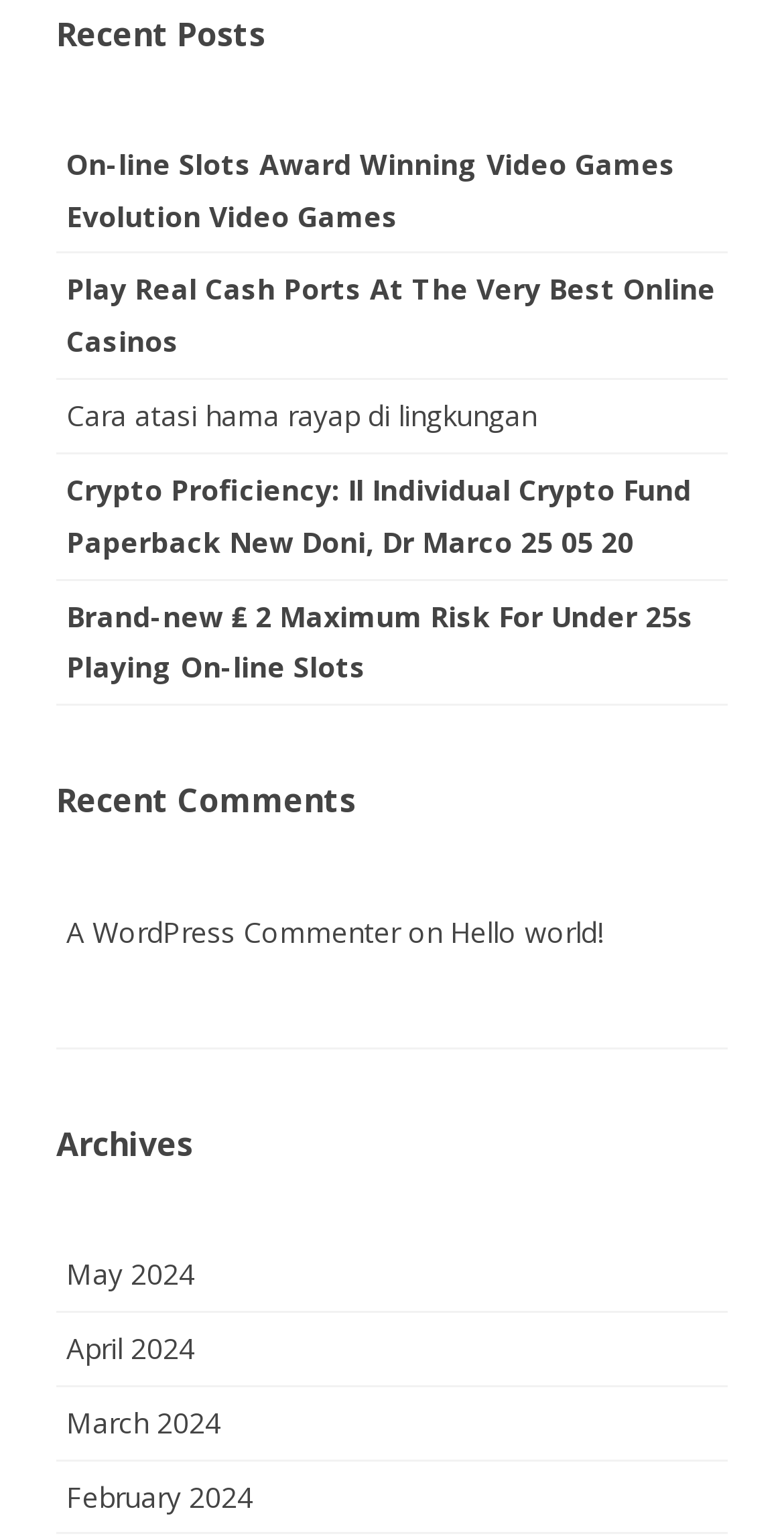Please find and report the bounding box coordinates of the element to click in order to perform the following action: "Read 'On-line Slots Award Winning Video Games Evolution Video Games'". The coordinates should be expressed as four float numbers between 0 and 1, in the format [left, top, right, bottom].

[0.085, 0.09, 0.915, 0.158]